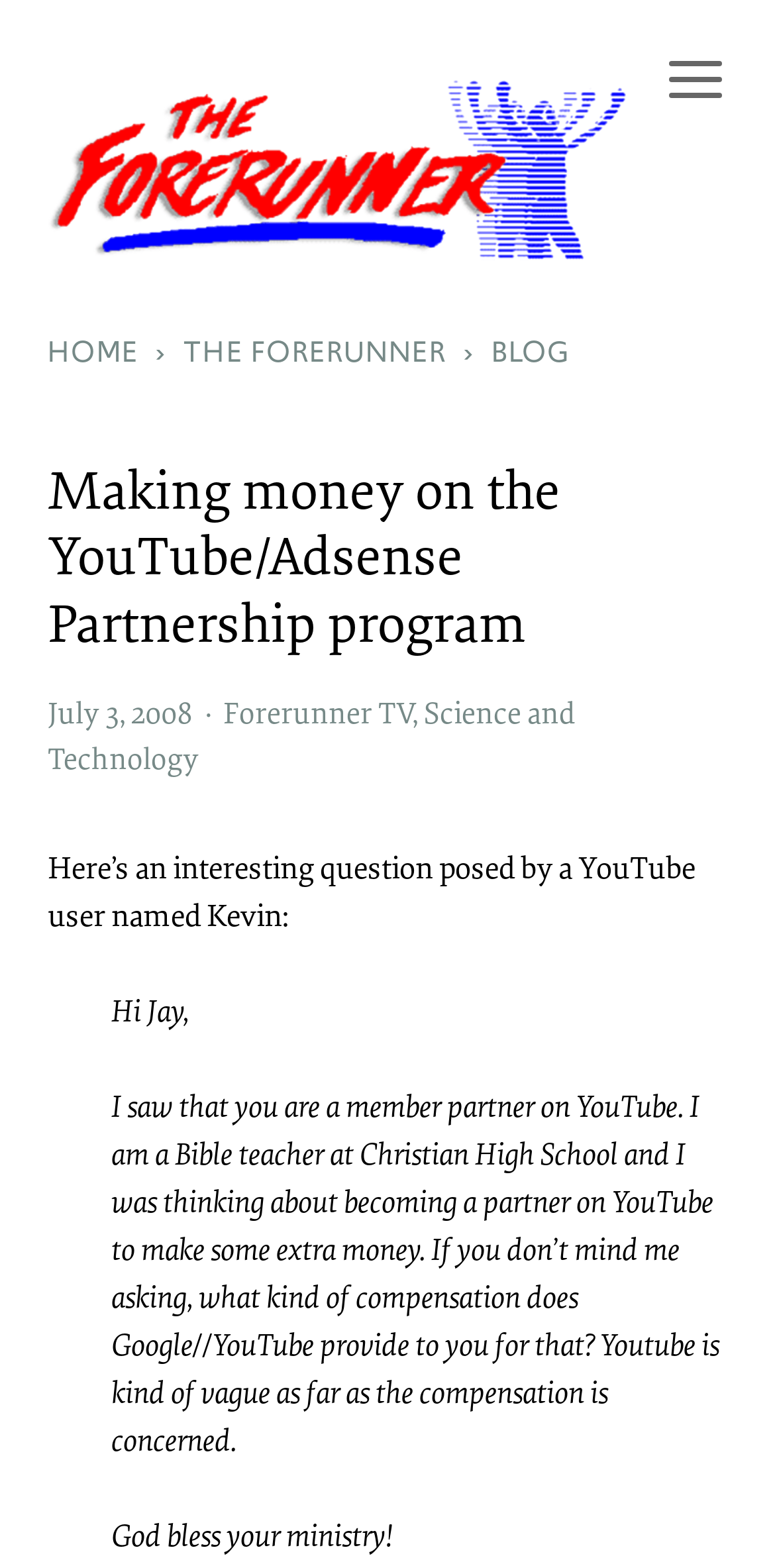What are the categories of content available on the website?
Provide an in-depth answer to the question, covering all aspects.

The categories of content available on the website can be found in the navigation menu at the top of the webpage. The menu items are 'HOME', 'THE FORERUNNER', and 'BLOG', which suggest that the website has different sections or categories of content.